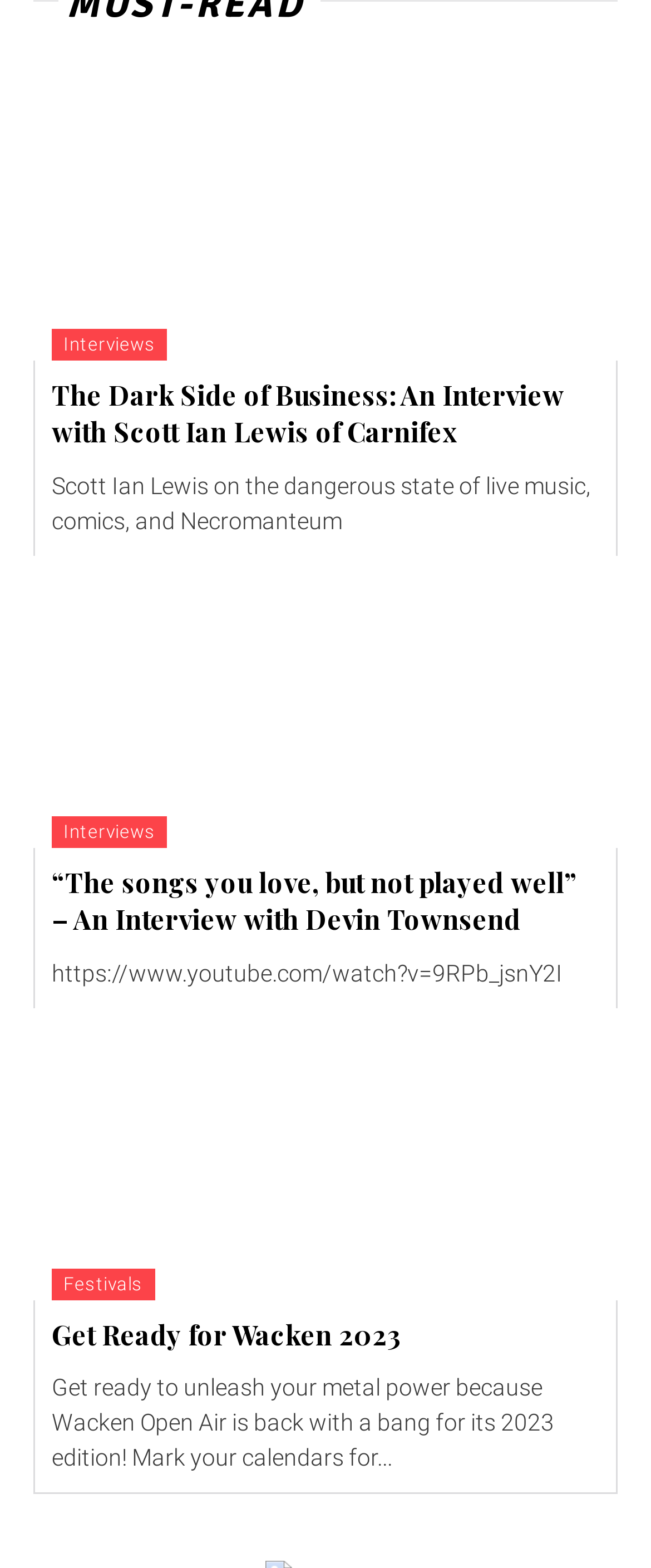Please specify the bounding box coordinates of the region to click in order to perform the following instruction: "Click on the Interviews link".

[0.079, 0.21, 0.256, 0.23]